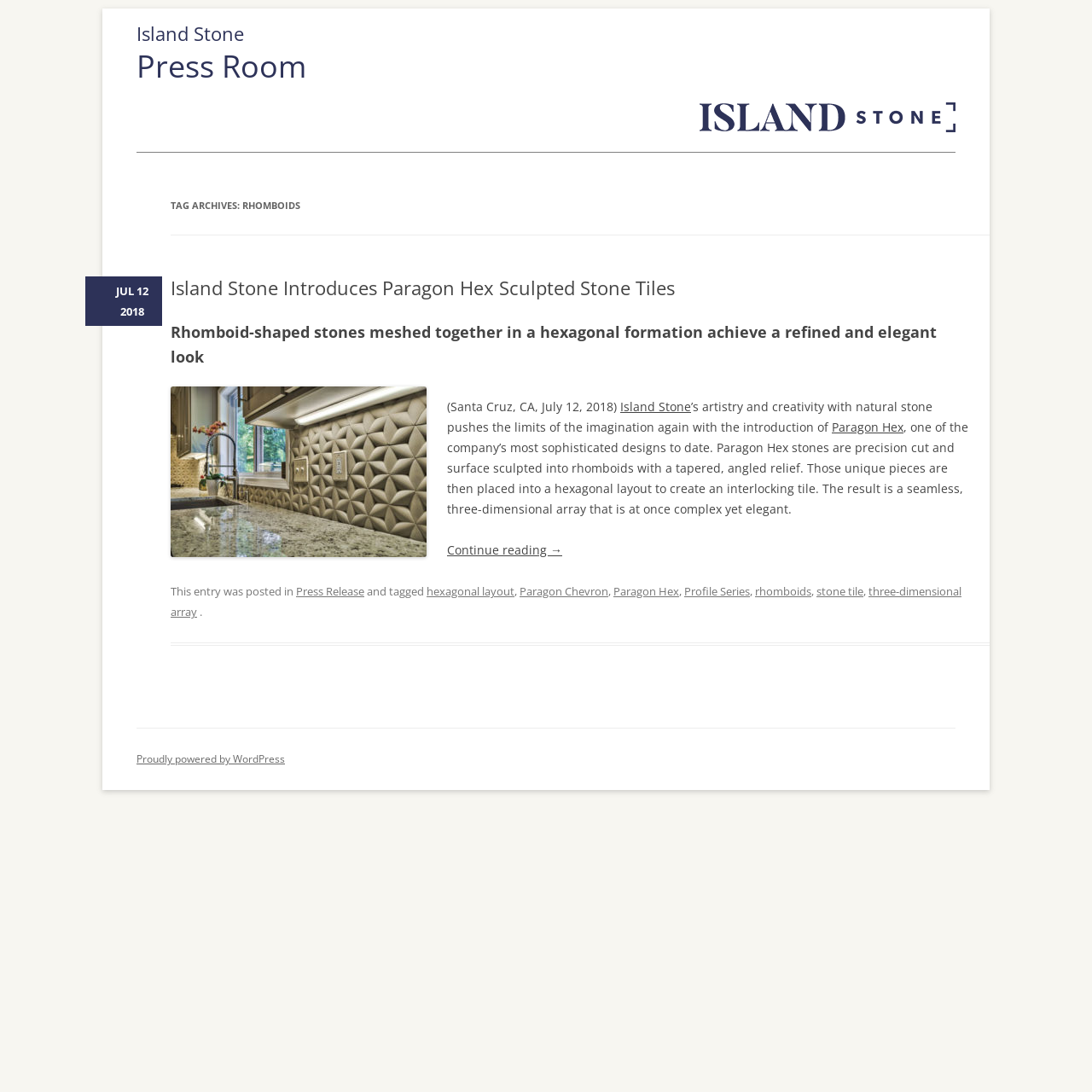Locate the bounding box coordinates of the clickable element to fulfill the following instruction: "Click on the 'Island Stone' link at the top". Provide the coordinates as four float numbers between 0 and 1 in the format [left, top, right, bottom].

[0.125, 0.027, 0.875, 0.035]